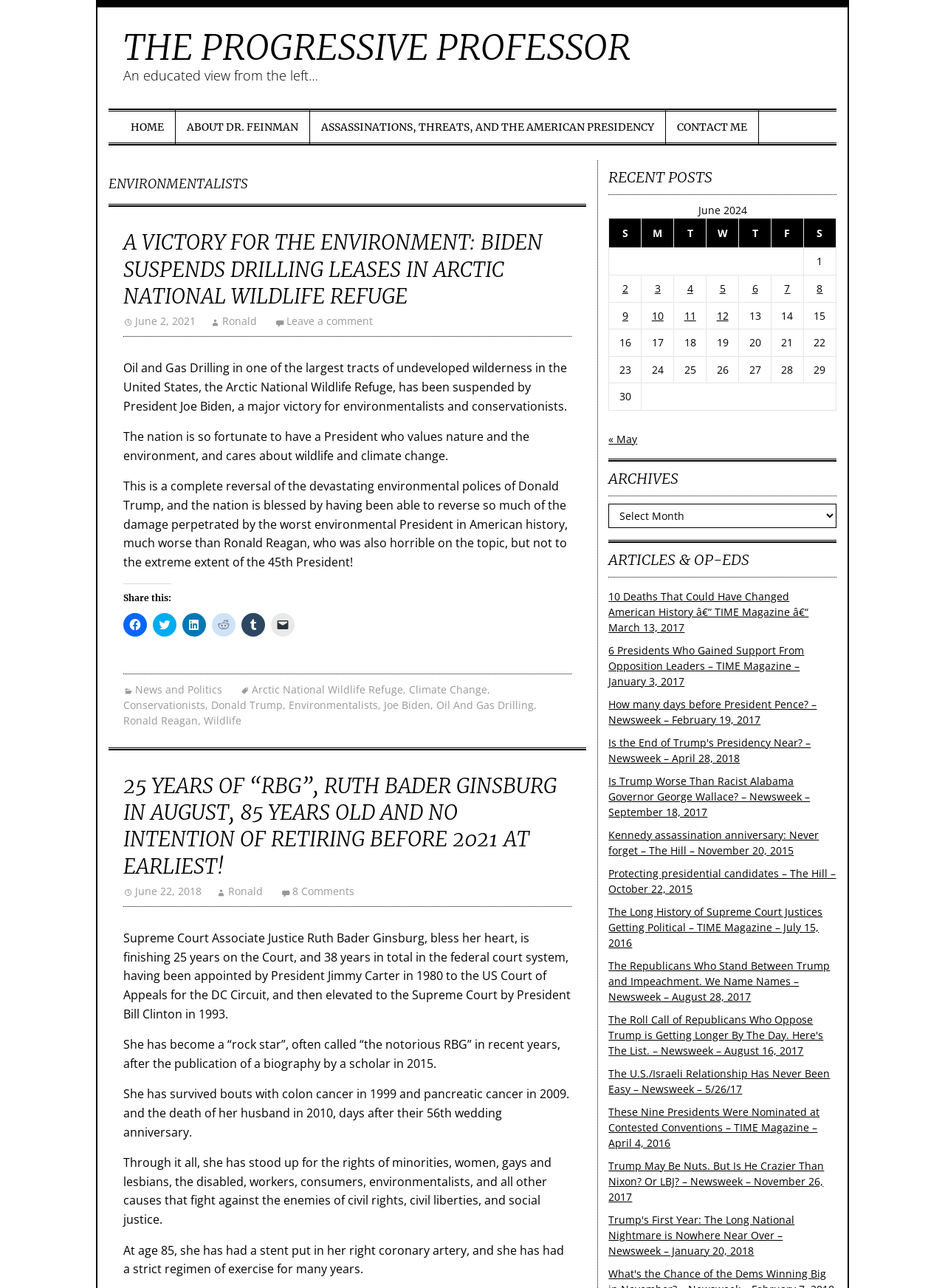Please specify the bounding box coordinates of the element that should be clicked to execute the given instruction: 'Read the article about A VICTORY FOR THE ENVIRONMENT'. Ensure the coordinates are four float numbers between 0 and 1, expressed as [left, top, right, bottom].

[0.13, 0.178, 0.574, 0.24]